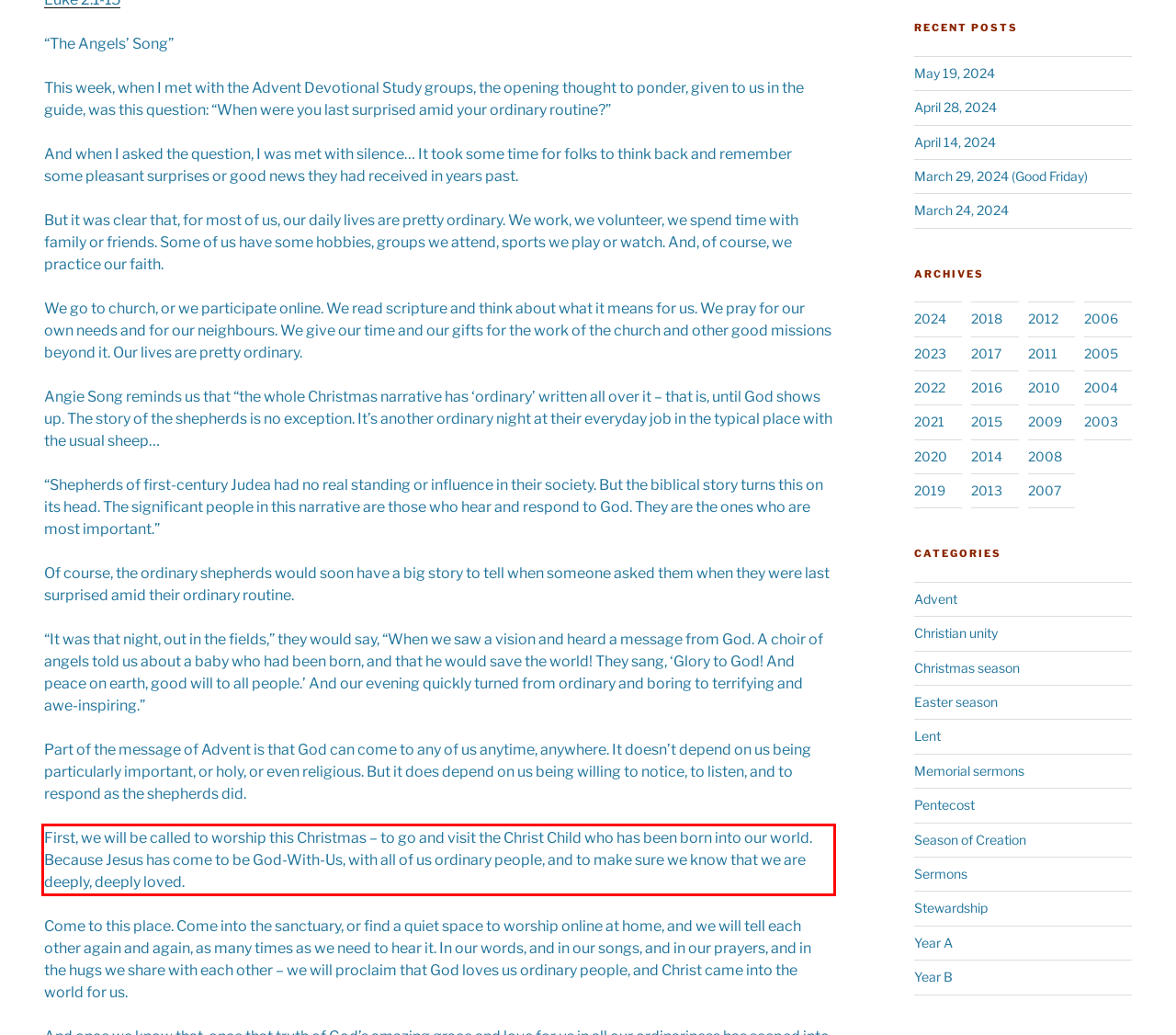Using the provided screenshot, read and generate the text content within the red-bordered area.

First, we will be called to worship this Christmas – to go and visit the Christ Child who has been born into our world. Because Jesus has come to be God-With-Us, with all of us ordinary people, and to make sure we know that we are deeply, deeply loved.